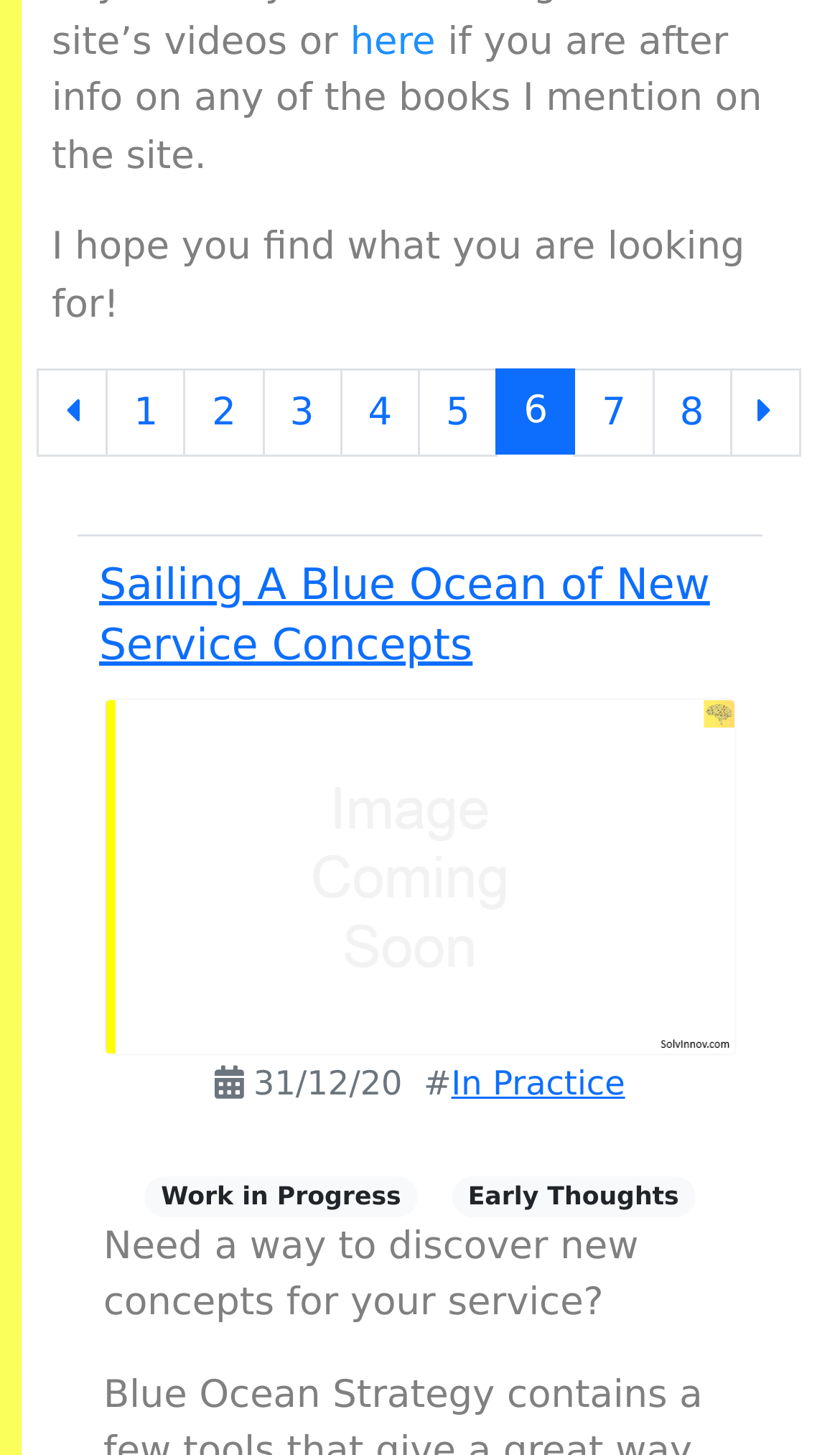Identify the bounding box for the UI element described as: "parent_node: 31/12/20 #In Practice". Ensure the coordinates are four float numbers between 0 and 1, formatted as [left, top, right, bottom].

[0.123, 0.588, 0.877, 0.617]